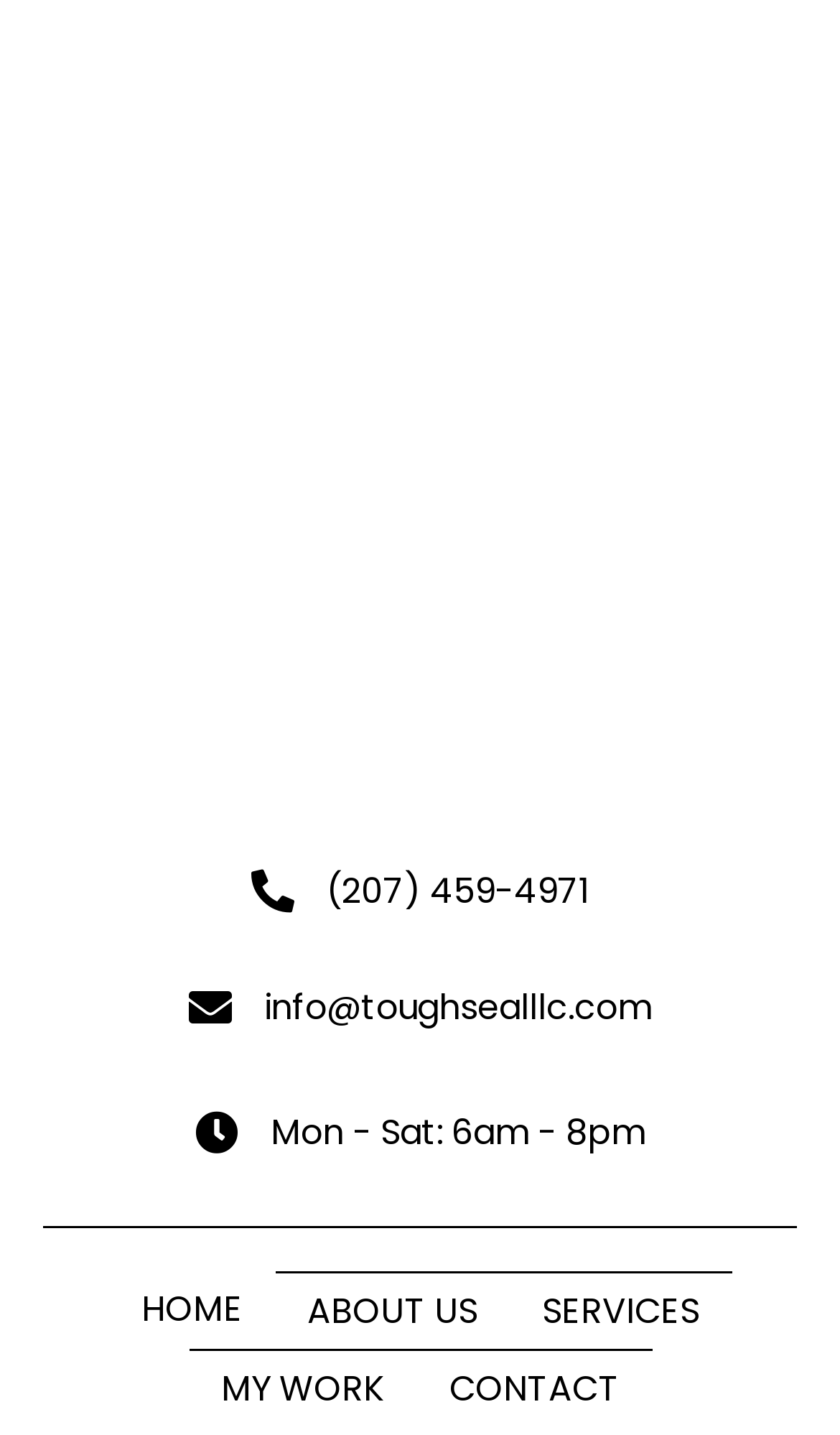Give a concise answer using one word or a phrase to the following question:
What is the company's phone number?

(207) 459-4971